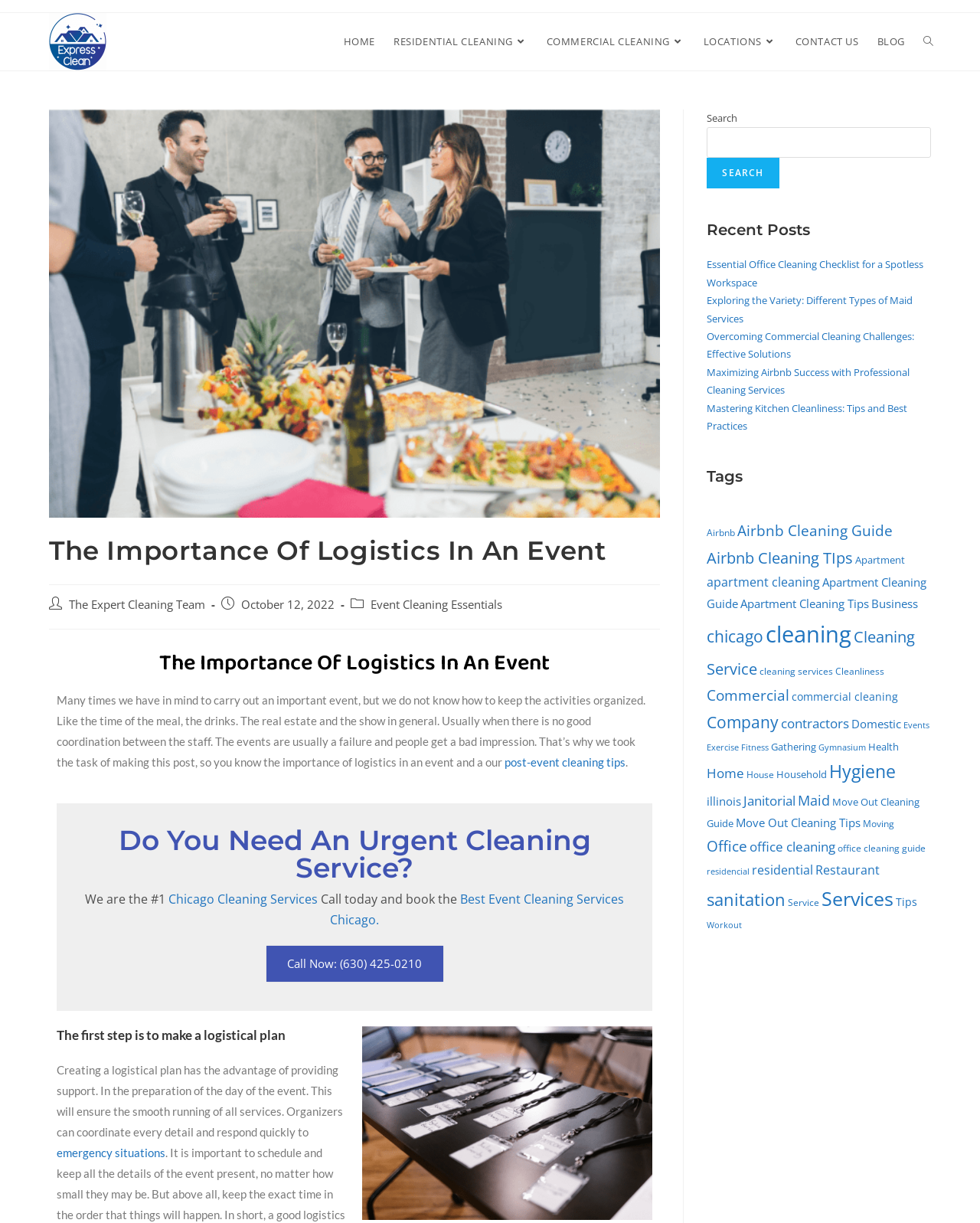Determine the bounding box coordinates for the area that should be clicked to carry out the following instruction: "Read the 'The Importance Of Logistics In An Event' article".

[0.05, 0.436, 0.674, 0.479]